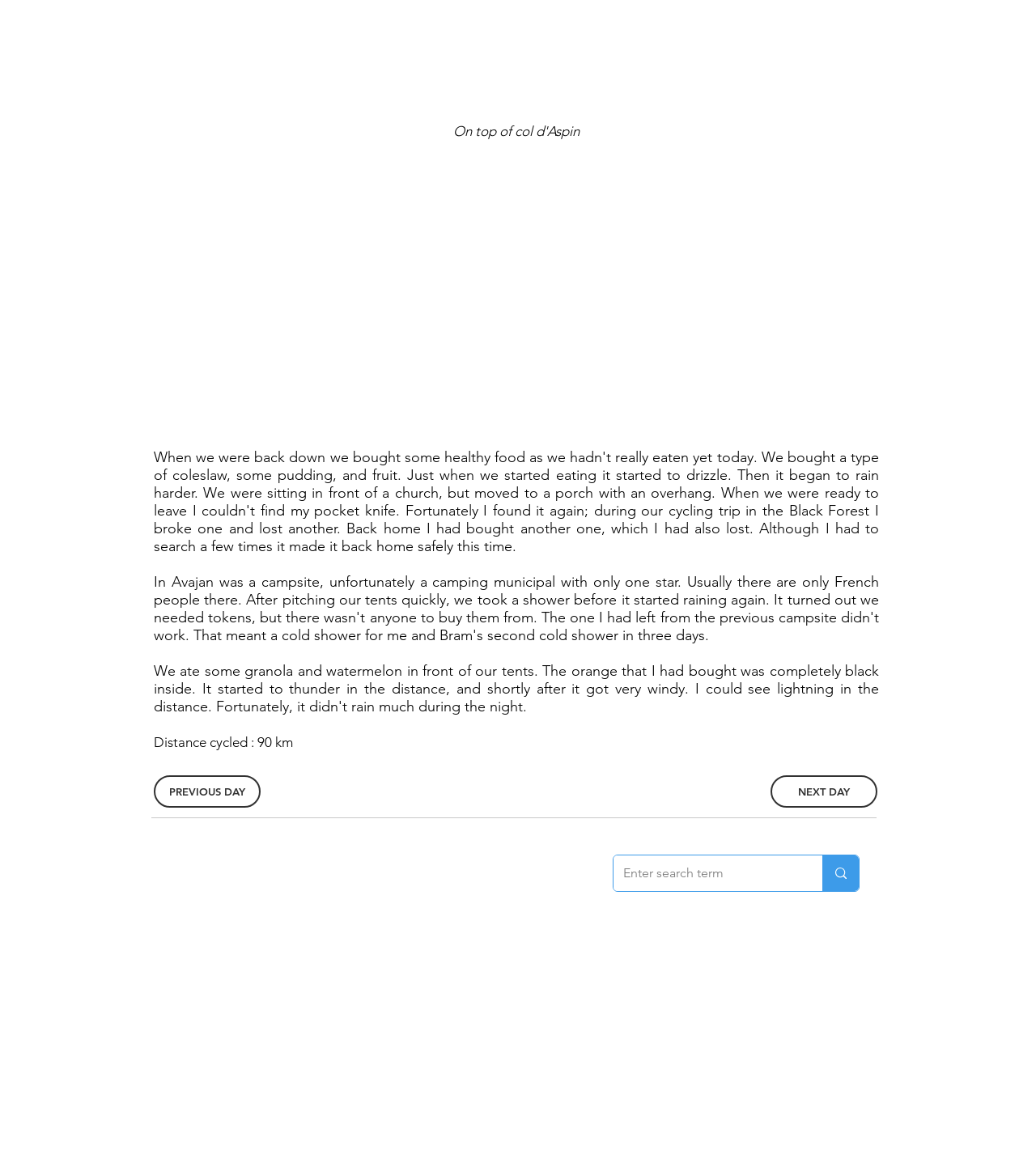Answer succinctly with a single word or phrase:
How many buttons are there in the search section?

1